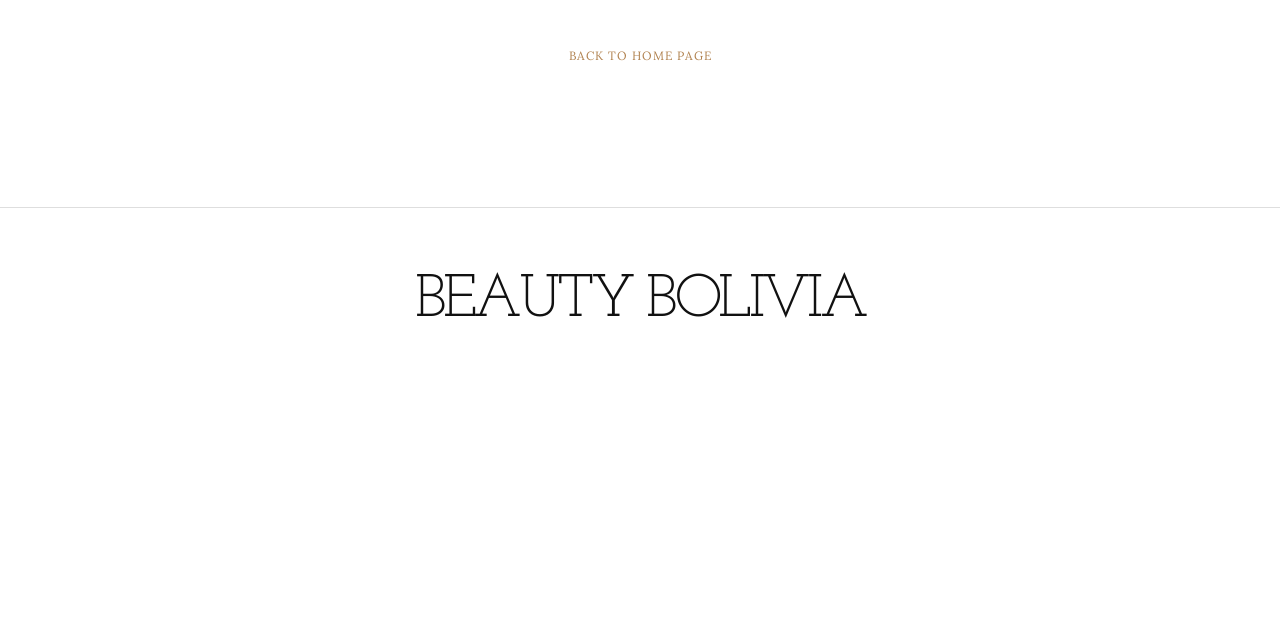Identify the bounding box for the described UI element: "Beauty Bolivia".

[0.324, 0.423, 0.676, 0.517]